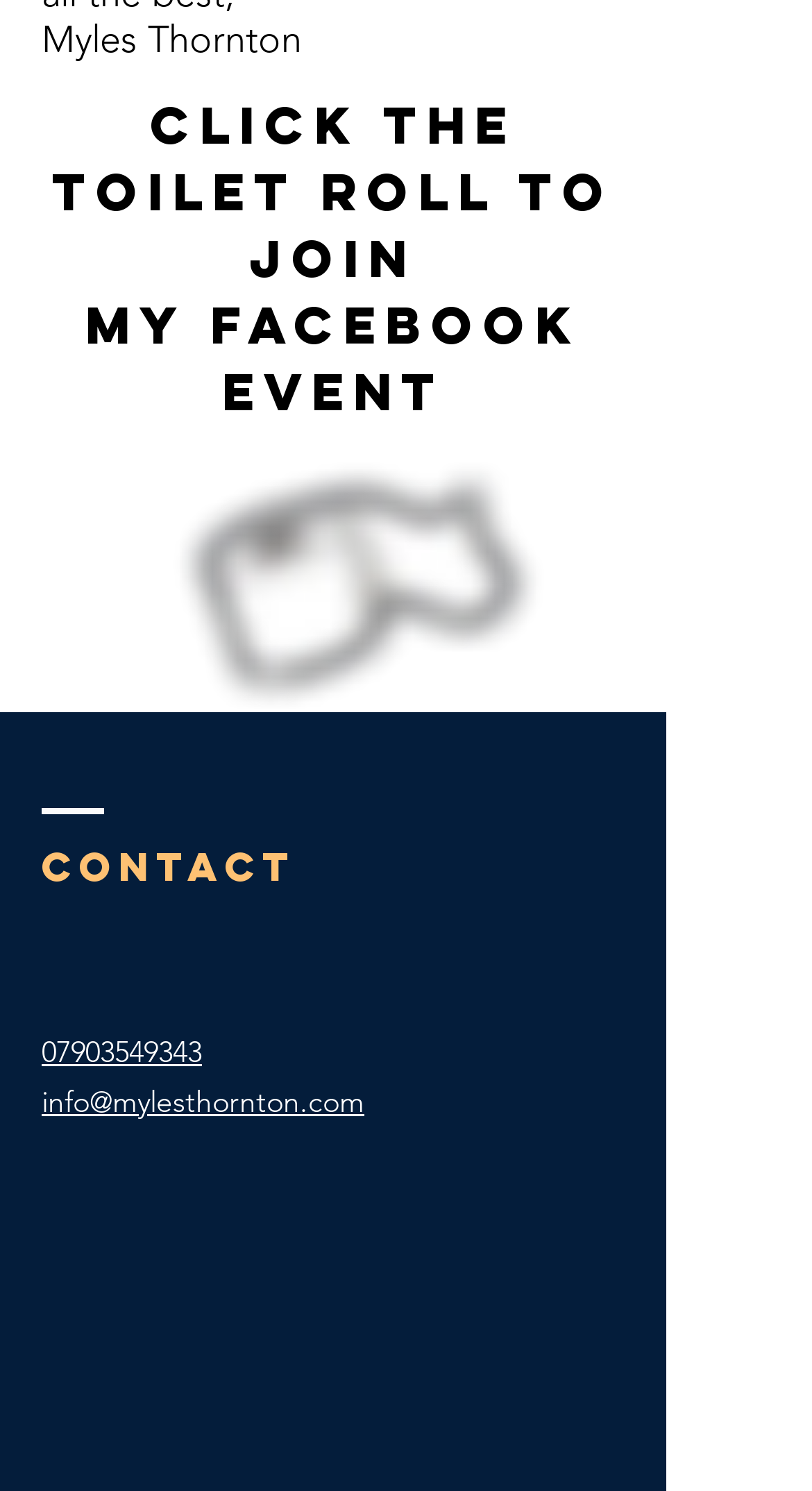What is the contact phone number mentioned on this webpage?
Please respond to the question with a detailed and informative answer.

The phone number '07903549343' is mentioned as a link on the webpage, which suggests that it is a contact number for the person or organization associated with this webpage.